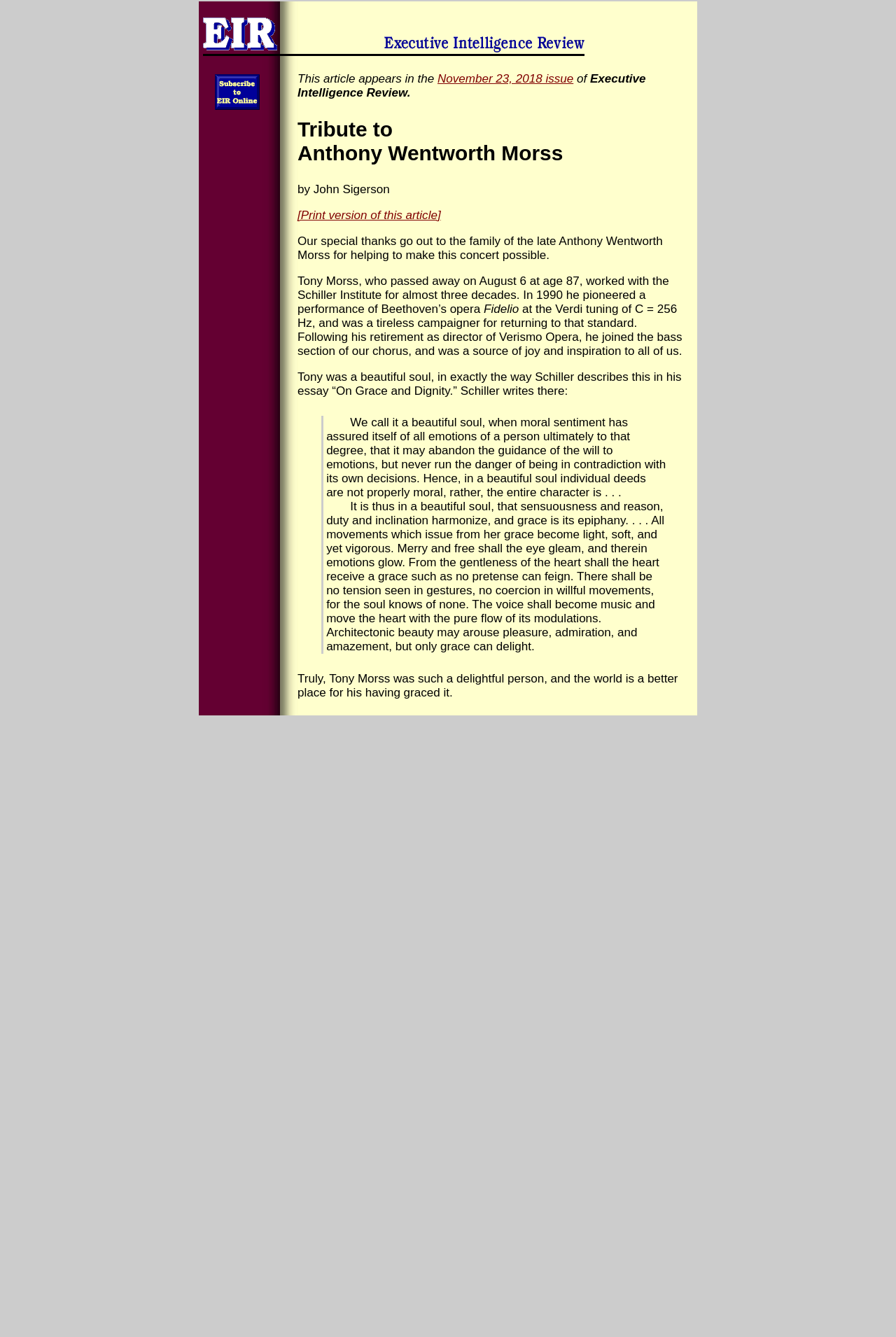Who is the author of the article?
Please ensure your answer is as detailed and informative as possible.

The author of the article is John Sigerson, as indicated by the text 'by John Sigerson' at the beginning of the article.